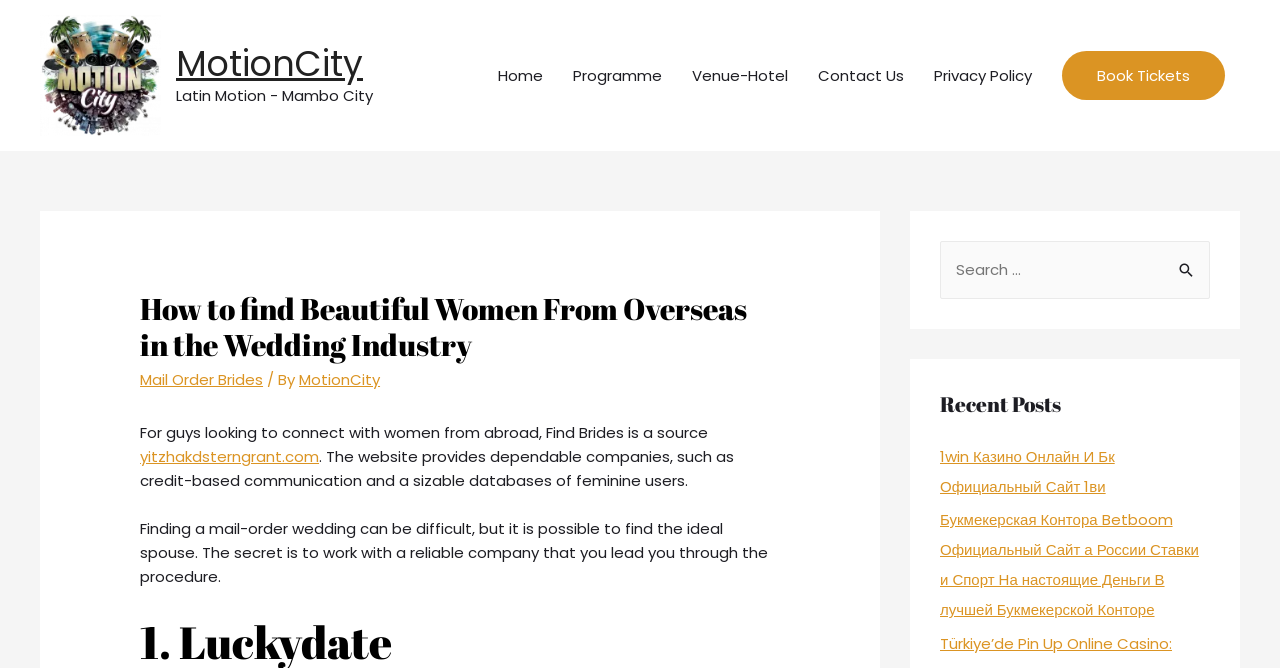What is the name of the website?
Please provide a comprehensive answer based on the details in the screenshot.

The name of the website can be found in the top-left corner of the webpage, where it says 'MotionCity' in the logo and also as a link.